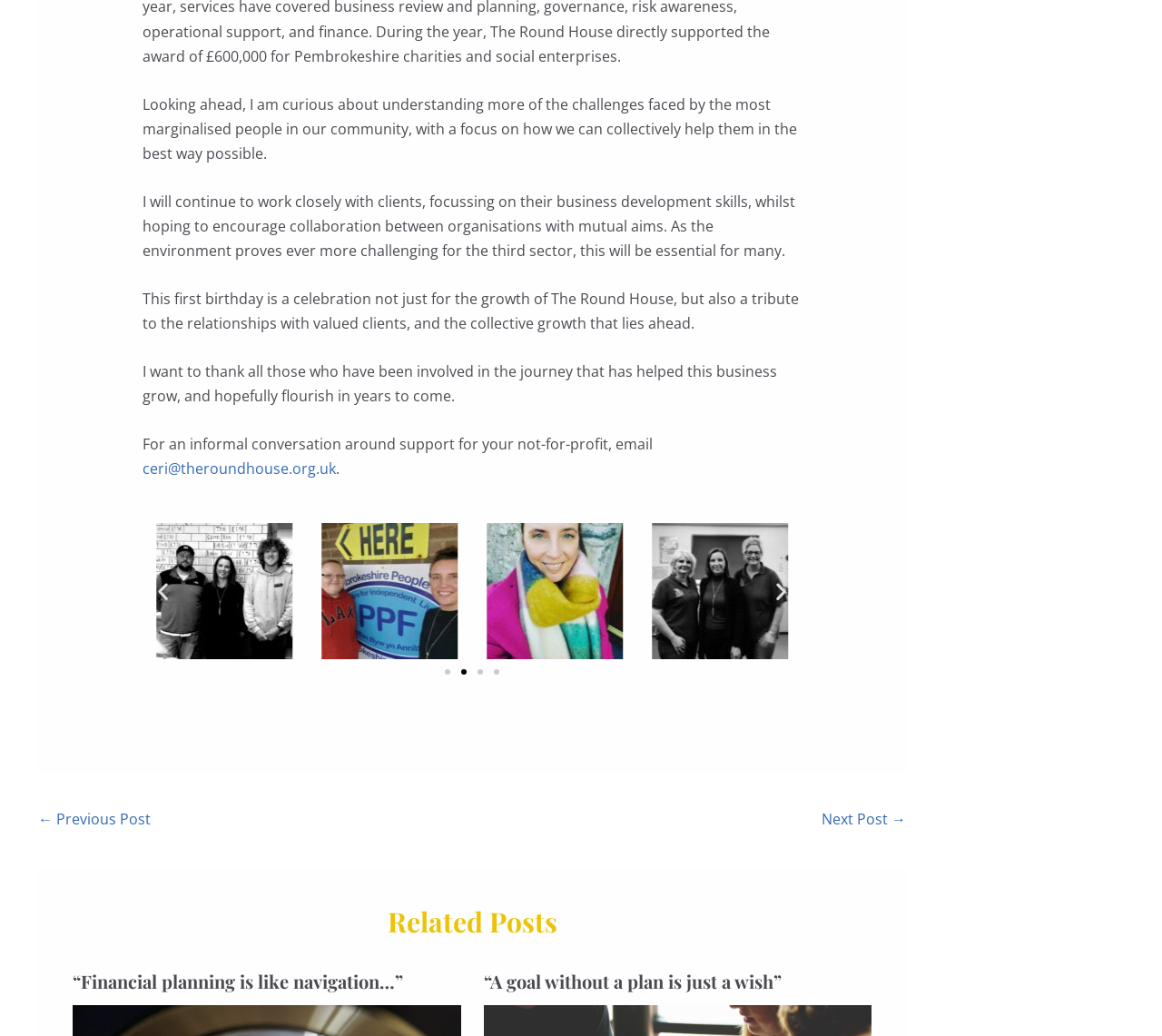Given the element description: "www.toadmanstankpictures.com", predict the bounding box coordinates of this UI element. The coordinates must be four float numbers between 0 and 1, given as [left, top, right, bottom].

None